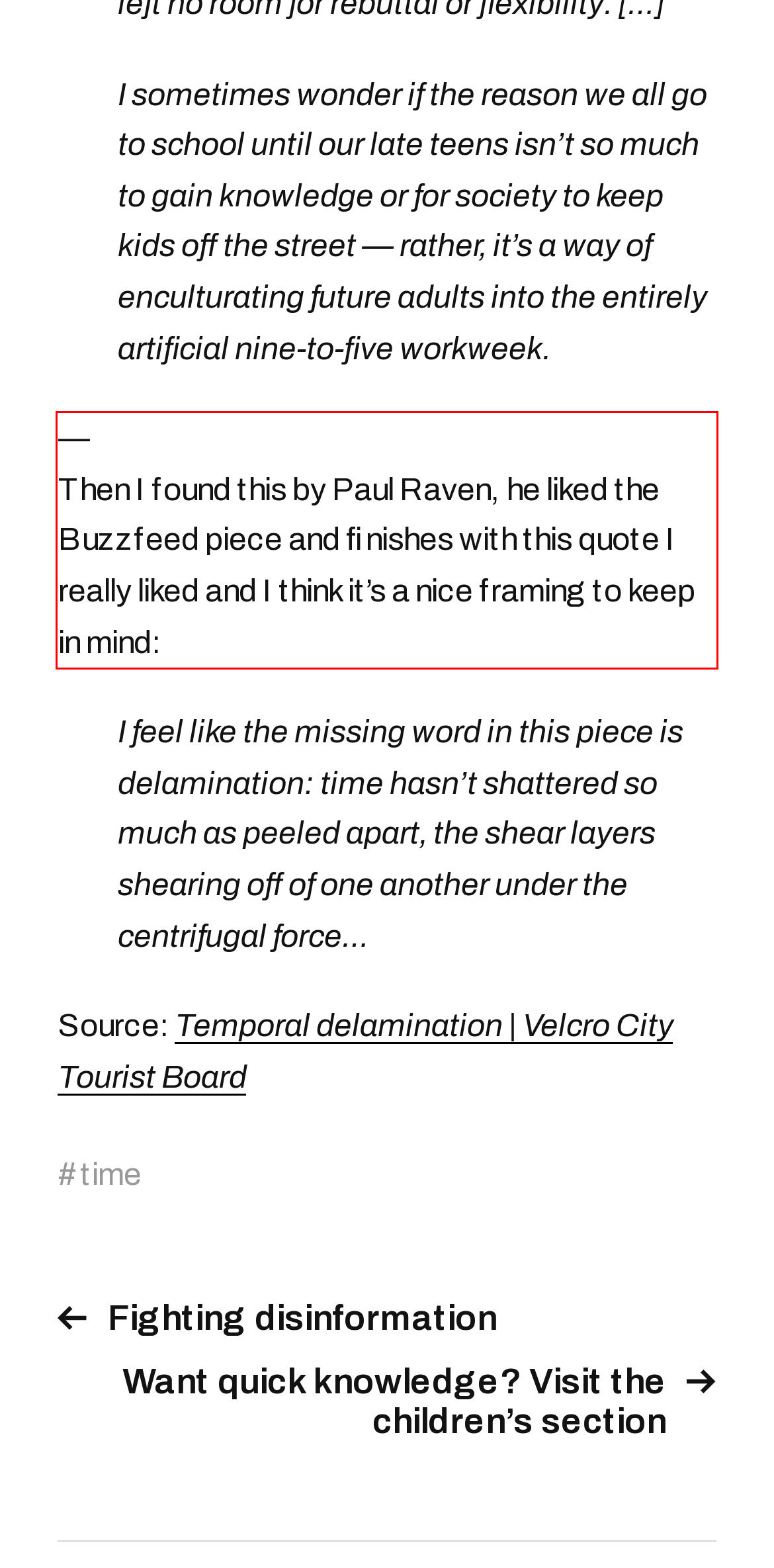Please perform OCR on the text content within the red bounding box that is highlighted in the provided webpage screenshot.

— Then I found this by Paul Raven, he liked the Buzzfeed piece and finishes with this quote I really liked and I think it’s a nice framing to keep in mind: